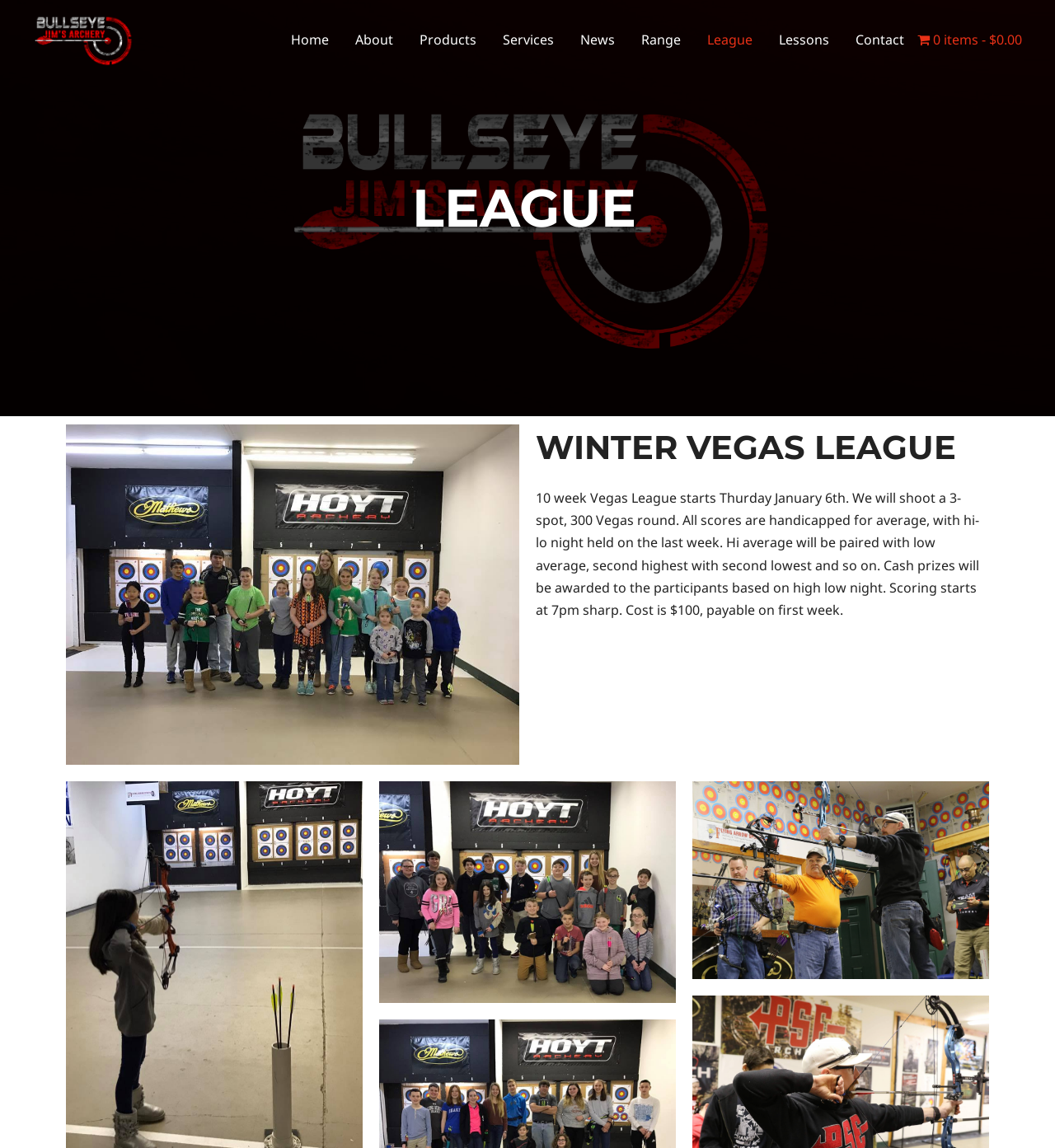Locate the bounding box coordinates of the element to click to perform the following action: 'go to home page'. The coordinates should be given as four float values between 0 and 1, in the form of [left, top, right, bottom].

[0.263, 0.01, 0.324, 0.06]